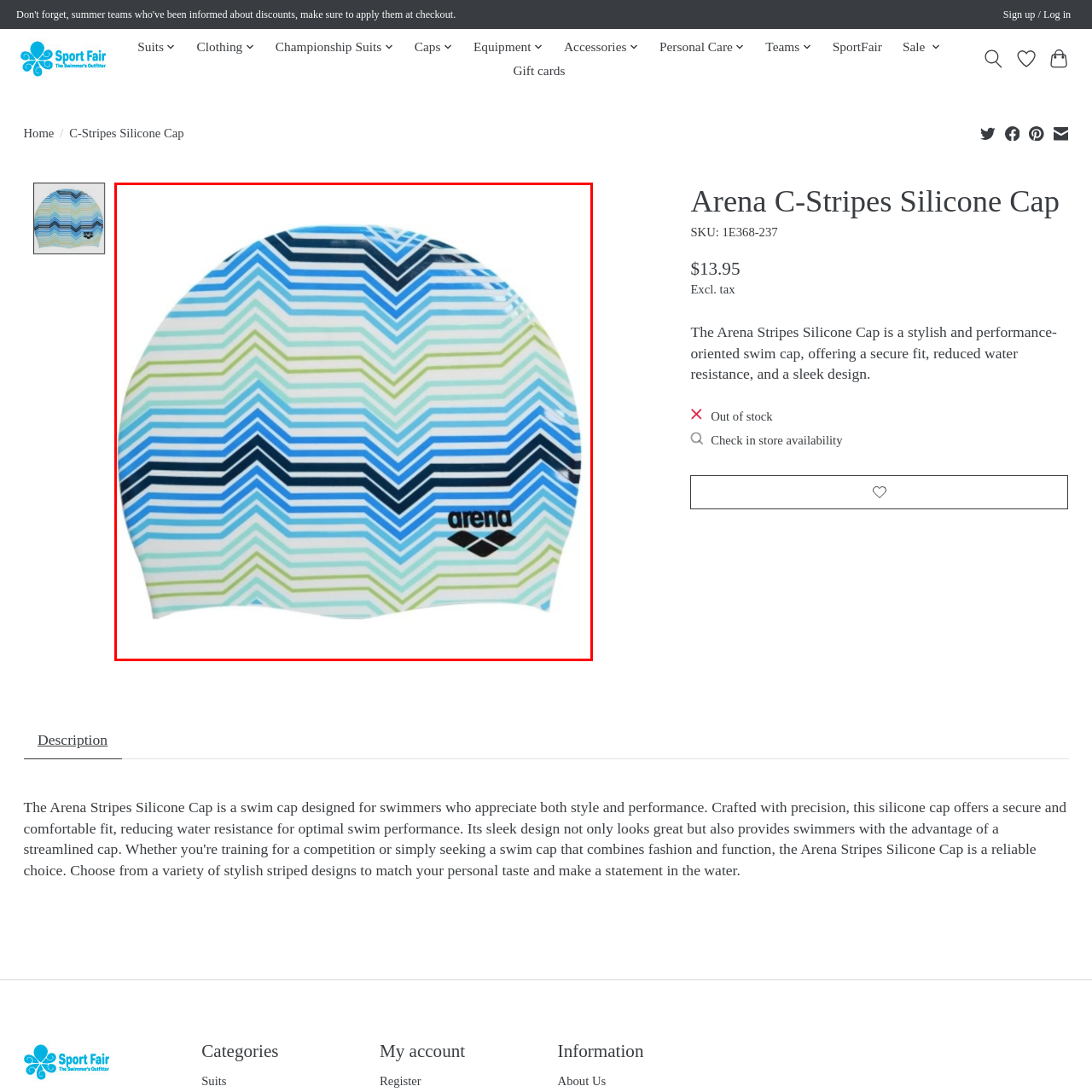What is the color of the Arena logo?
Observe the image highlighted by the red bounding box and answer the question comprehensively.

According to the caption, the Arena logo is 'prominently displayed in black on the right side' of the swim cap, implying that the logo is black in color.